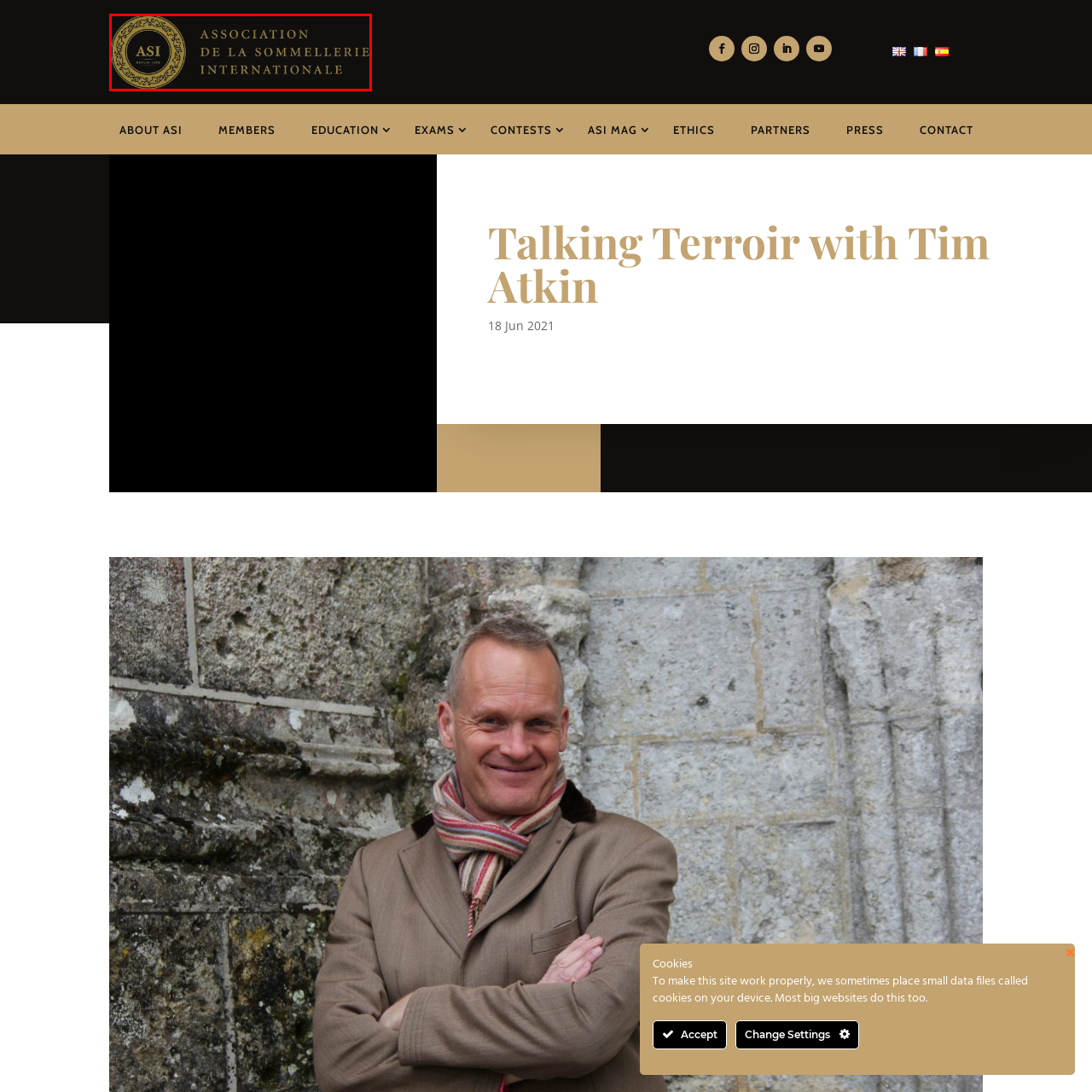Please scrutinize the image marked by the red boundary and answer the question that follows with a detailed explanation, using the image as evidence: 
What is the purpose of the Association de la Sommellerie Internationale?

The caption states that the association is 'committed to promoting excellence in the sommelier profession worldwide', implying that the primary purpose of the ASI is to promote excellence in the sommelier profession.